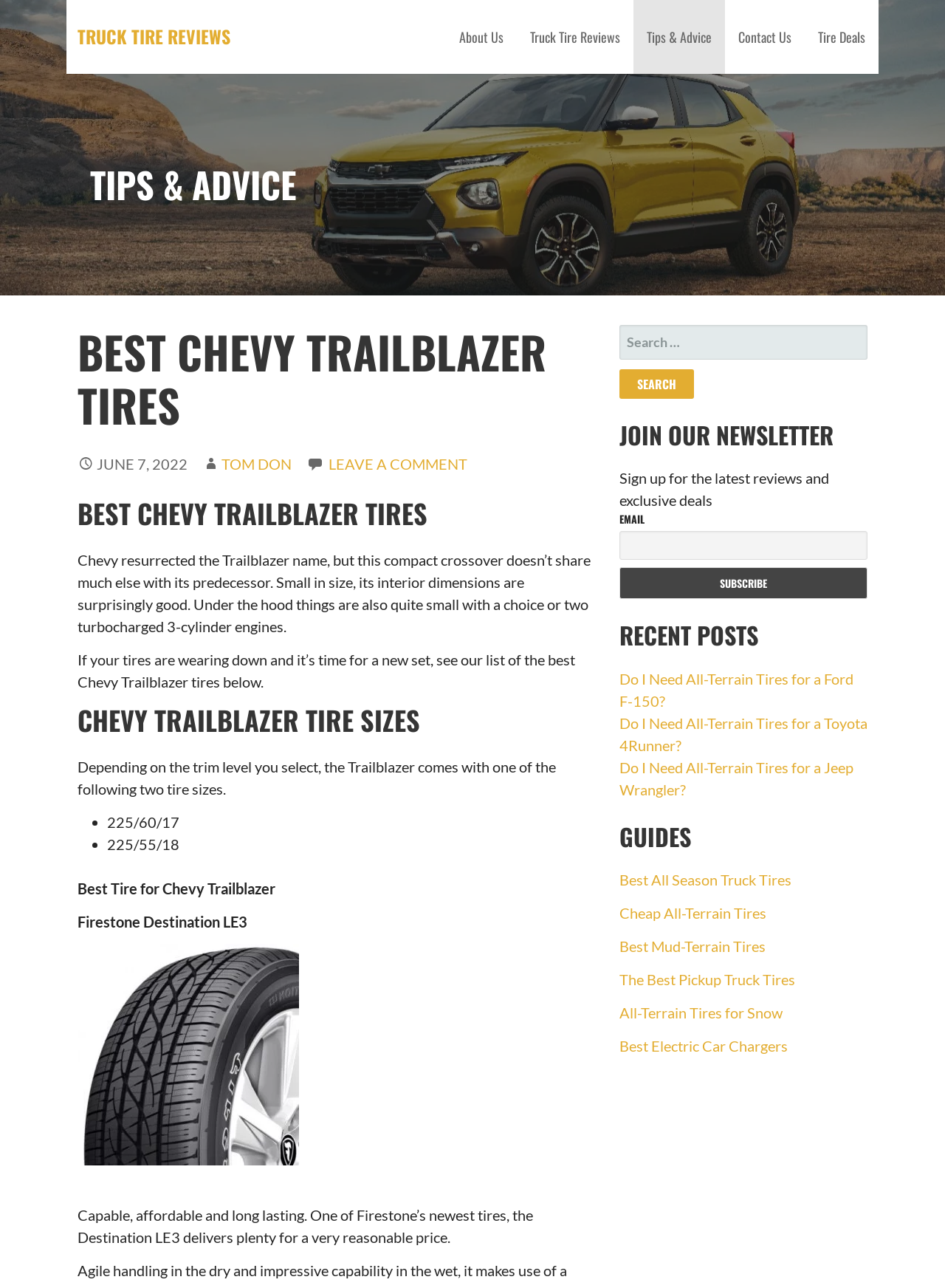What is the name of the website?
Using the information presented in the image, please offer a detailed response to the question.

I determined the name of the website by looking at the heading 'TRUCK TIRE REVIEWS' at the top of the webpage, which suggests that this is the title of the website.